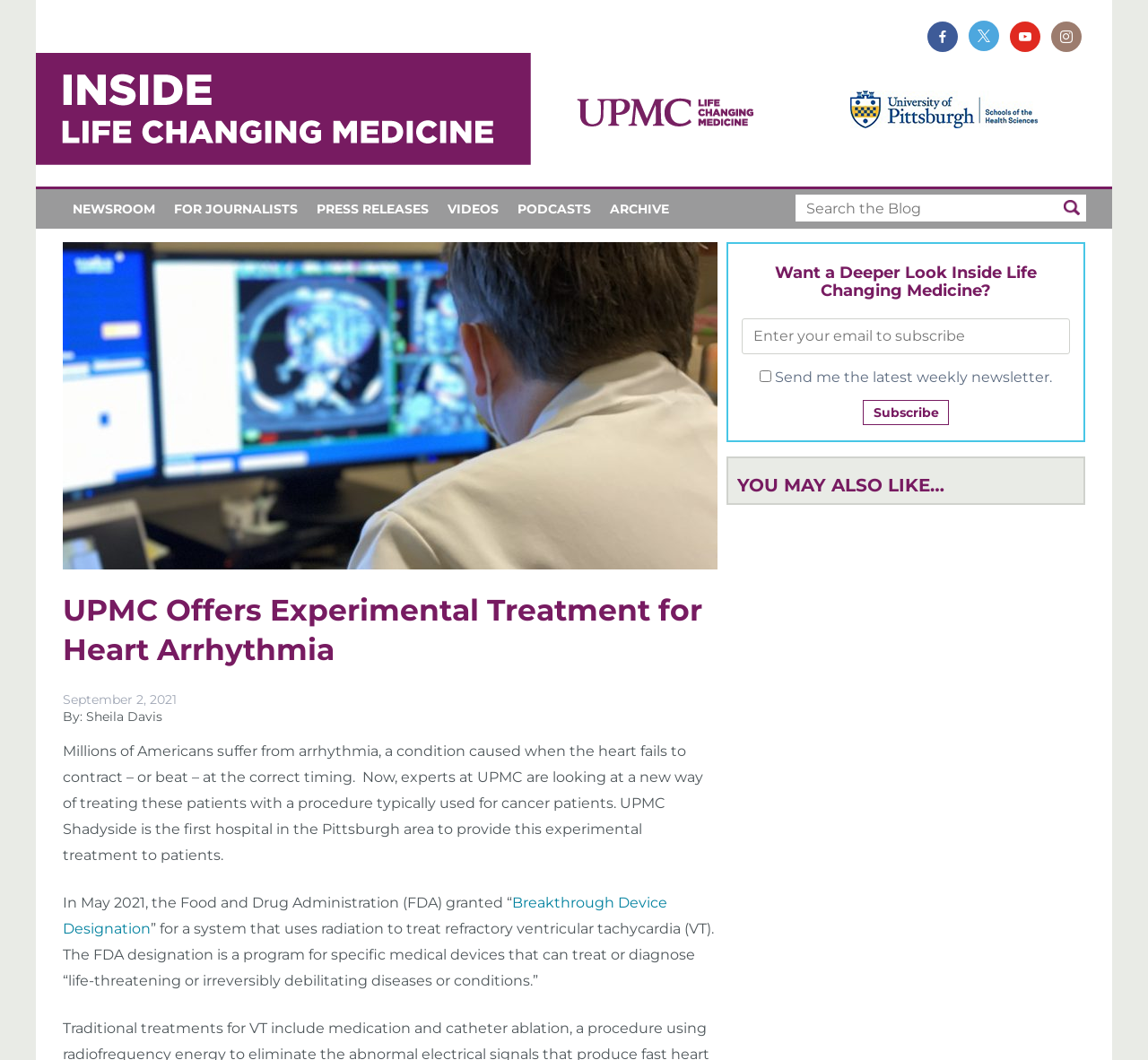Show the bounding box coordinates of the region that should be clicked to follow the instruction: "Search the Blog."

[0.693, 0.184, 0.918, 0.209]